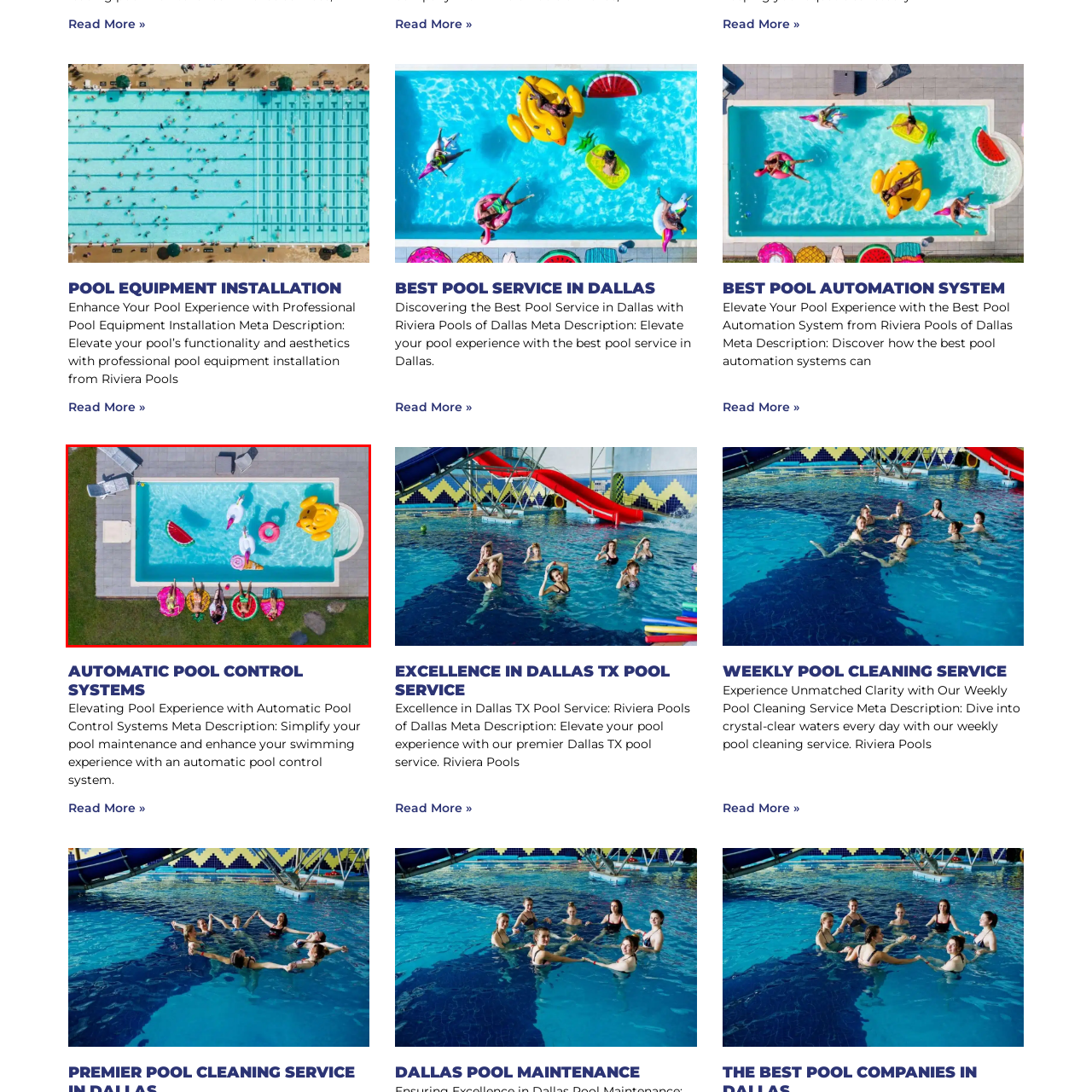Thoroughly describe the contents of the image enclosed in the red rectangle.

This vibrant aerial view captures a delightful summer scene centered around a sparkling swimming pool. Flanked by lush green grass, the pool is adorned with an array of playful inflatables, including unicorns, a giant ice cream cone, and a cheerful yellow duck. Nearby, a bright red watermelon float adds a refreshing splash of color. 

At the pool's edge, a group of sunbathers relax on colorful floats, soaking up the sun and enjoying a leisurely day. Their cheerful swimsuits and accessories enhance the festive atmosphere. The surrounding area is equipped with comfortable lounge chairs, inviting guests to unwind and relish the warmth of the sun. This image embodies the joy and relaxation of a perfect pool day, making it an ideal representation of fun in the sun.